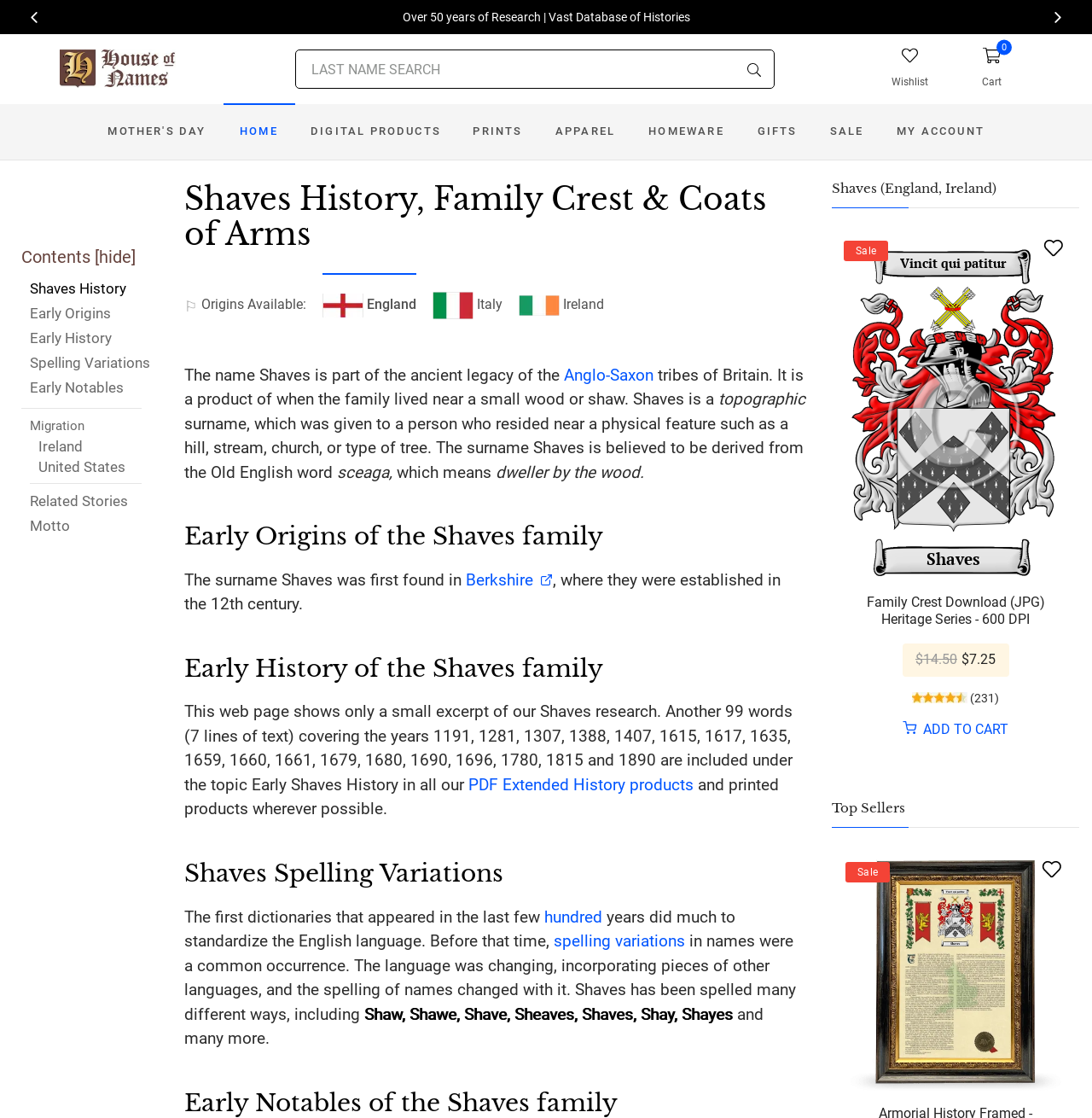Specify the bounding box coordinates of the element's region that should be clicked to achieve the following instruction: "Explore the Early Origins of the Shaves family". The bounding box coordinates consist of four float numbers between 0 and 1, in the format [left, top, right, bottom].

[0.169, 0.449, 0.738, 0.493]